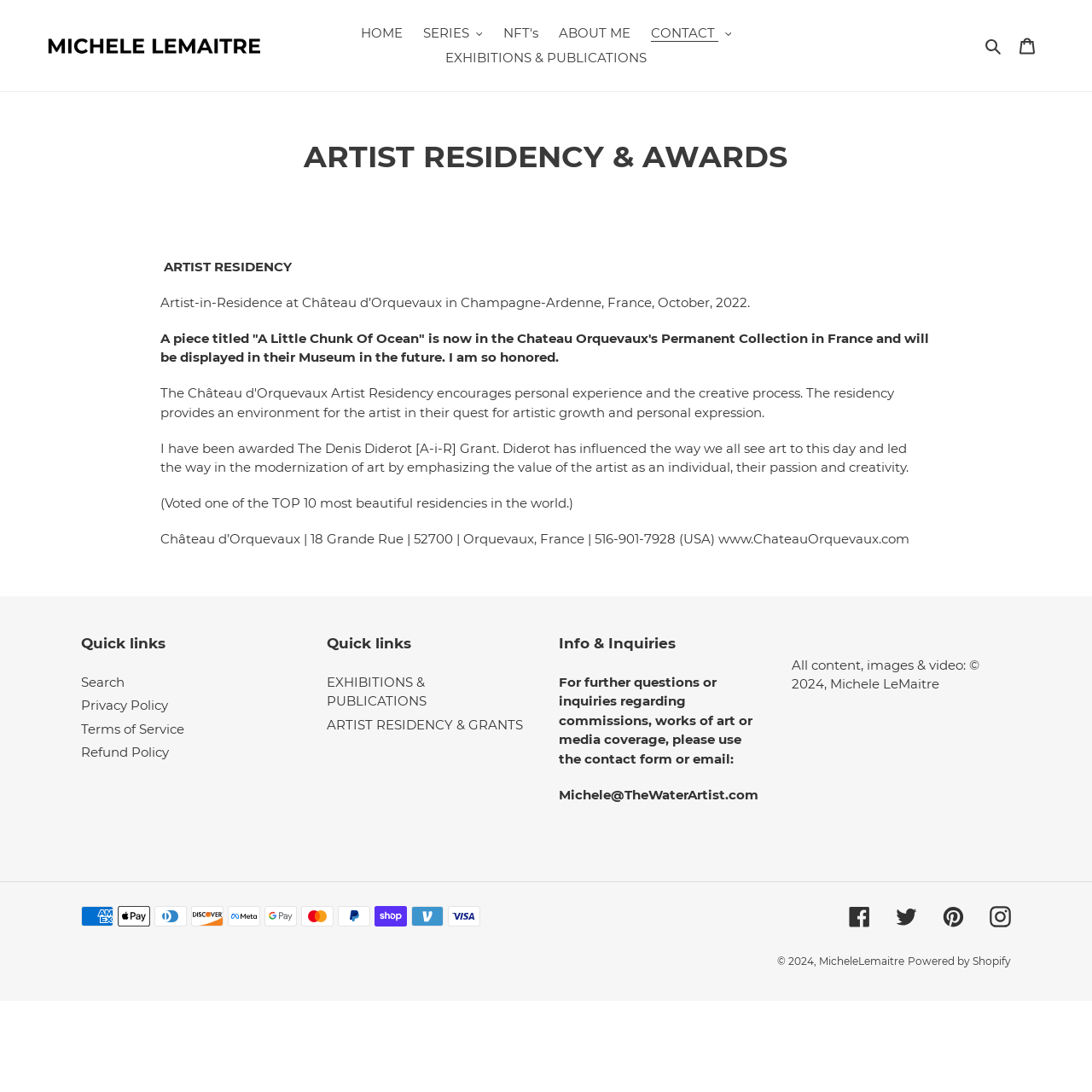What is the artist's name?
Based on the visual information, provide a detailed and comprehensive answer.

The artist's name can be found in the top navigation bar, where it is written as 'MicheleLemaitre' and also in the footer section, where it is written as 'Michele LeMaitre'.